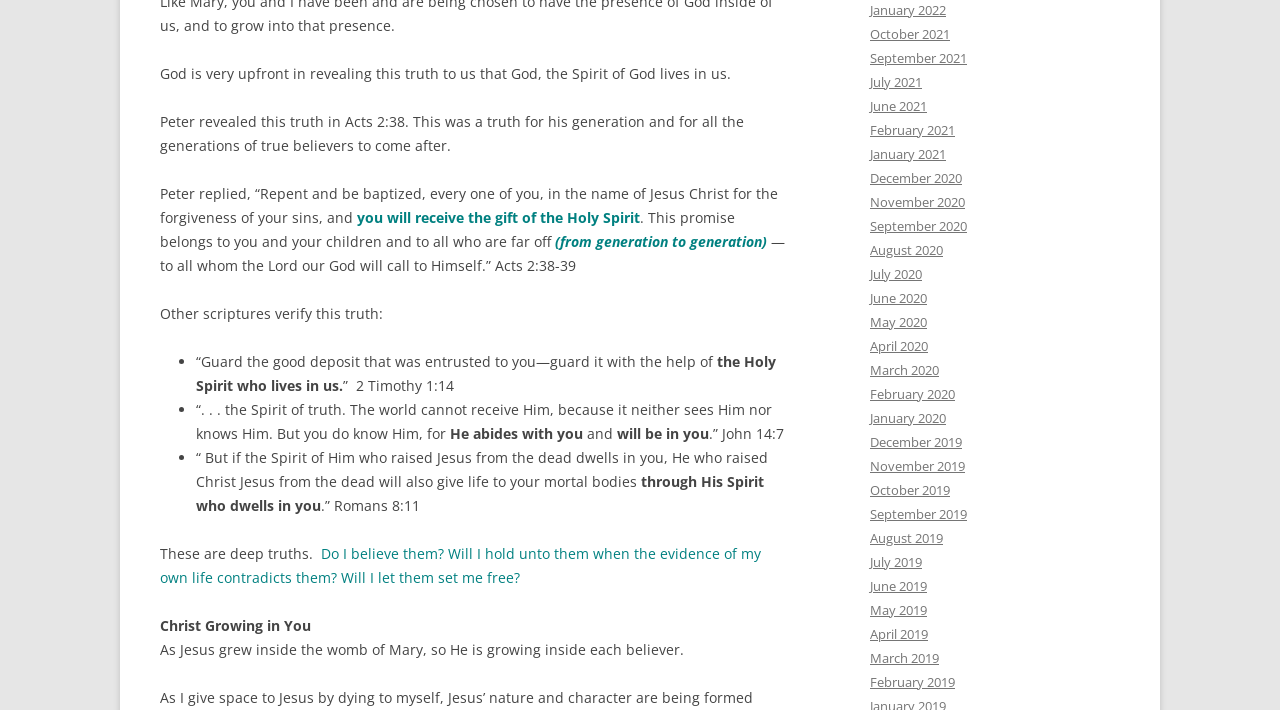Indicate the bounding box coordinates of the element that needs to be clicked to satisfy the following instruction: "Click on October 2021". The coordinates should be four float numbers between 0 and 1, i.e., [left, top, right, bottom].

[0.68, 0.035, 0.742, 0.06]